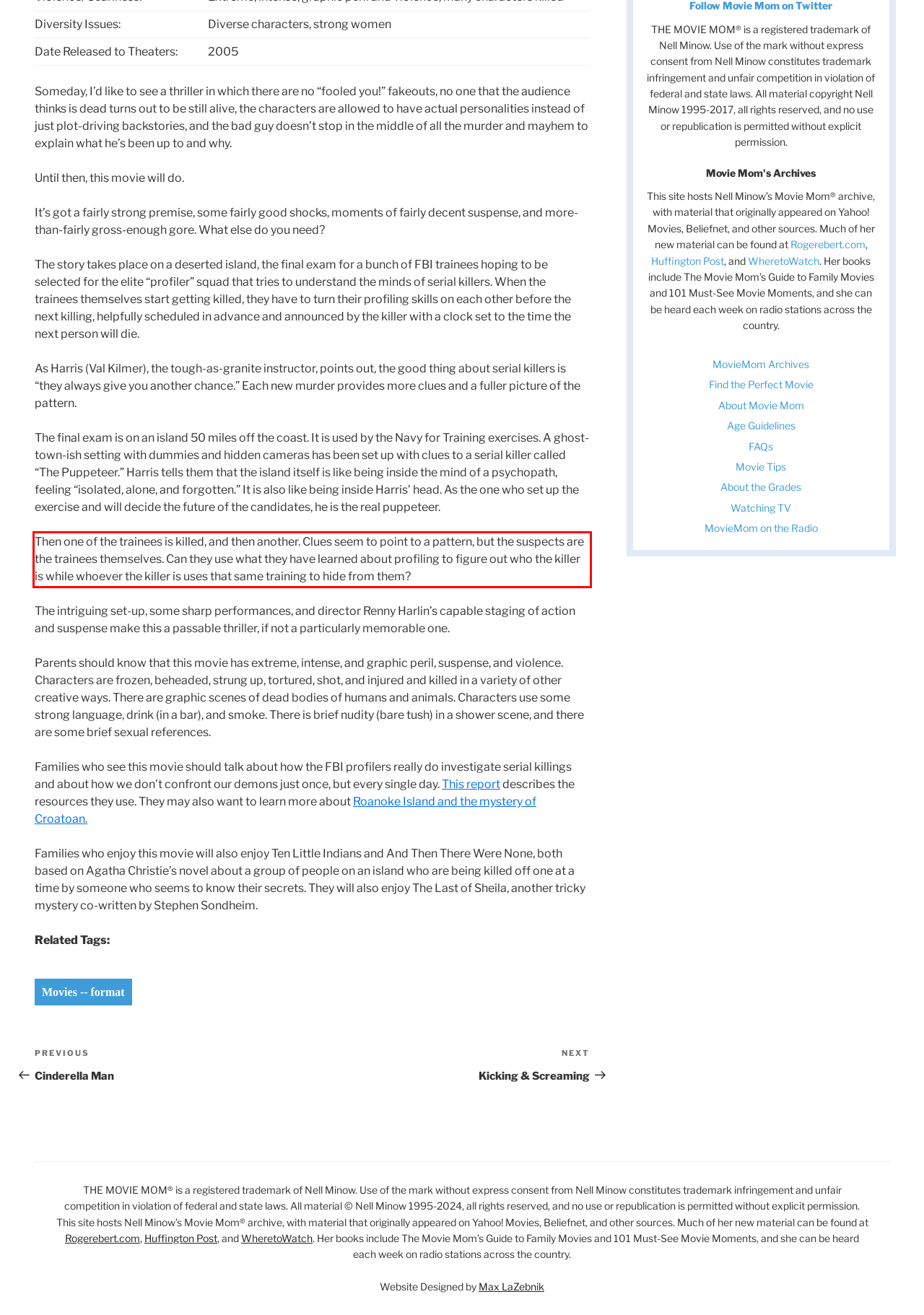With the provided screenshot of a webpage, locate the red bounding box and perform OCR to extract the text content inside it.

Then one of the trainees is killed, and then another. Clues seem to point to a pattern, but the suspects are the trainees themselves. Can they use what they have learned about profiling to figure out who the killer is while whoever the killer is uses that same training to hide from them?